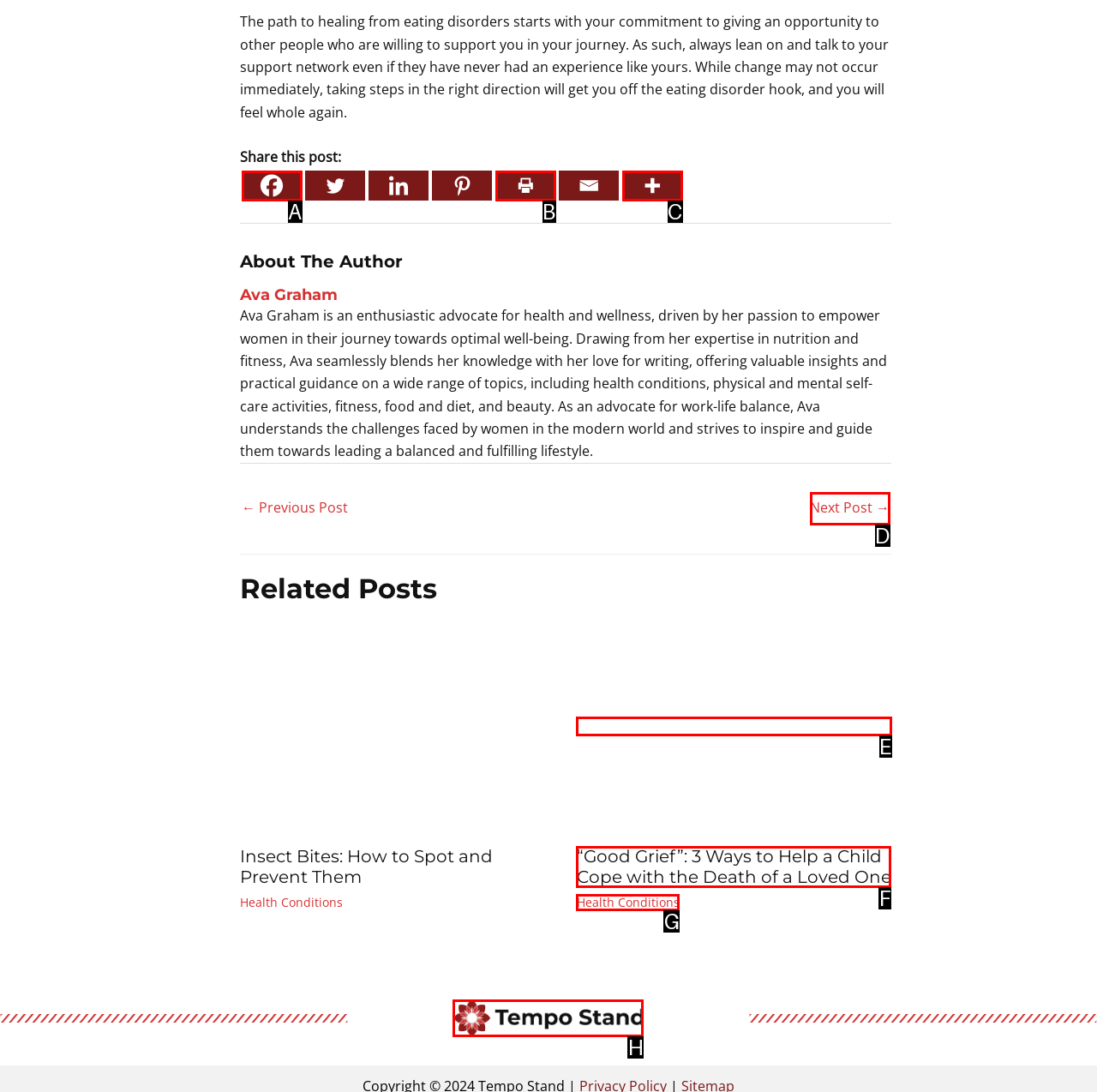Determine the HTML element that best aligns with the description: Medical Escort Services
Answer with the appropriate letter from the listed options.

None